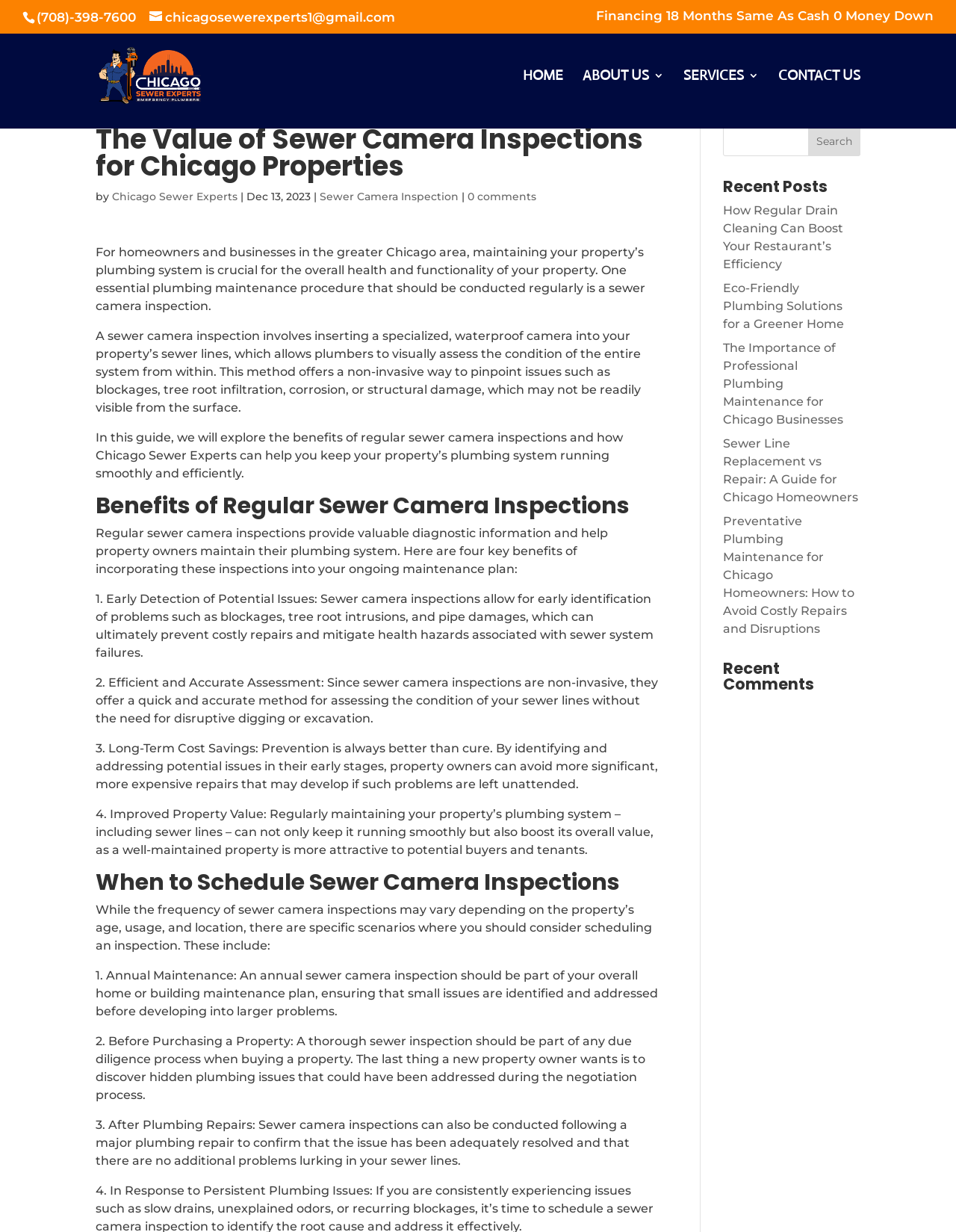Please determine the bounding box coordinates of the clickable area required to carry out the following instruction: "Send an email to the provided address". The coordinates must be four float numbers between 0 and 1, represented as [left, top, right, bottom].

[0.156, 0.008, 0.413, 0.02]